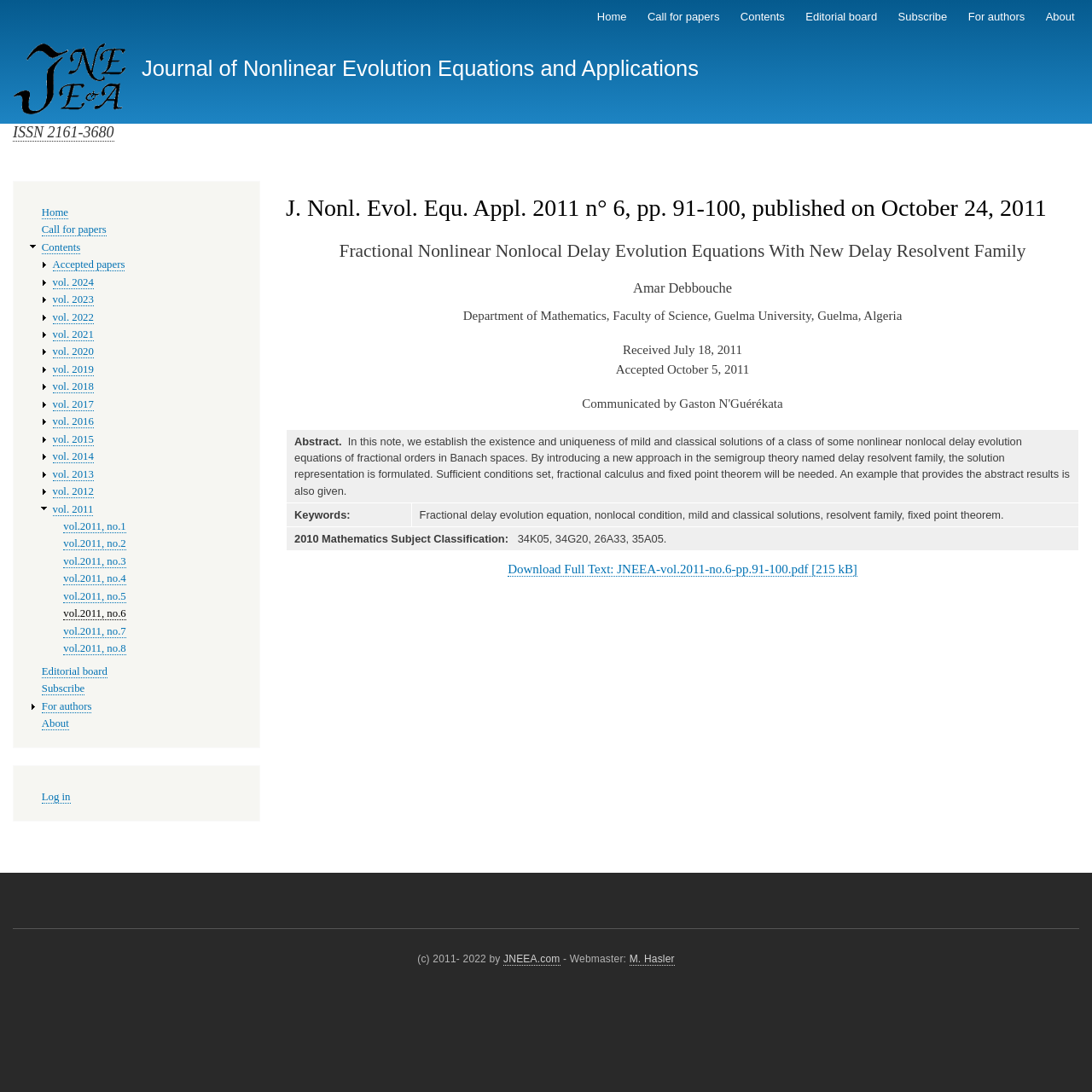What is the publication date of the article?
Please utilize the information in the image to give a detailed response to the question.

I found the publication date by looking at the text 'published on October 24, 2011' which is located near the top of the webpage.